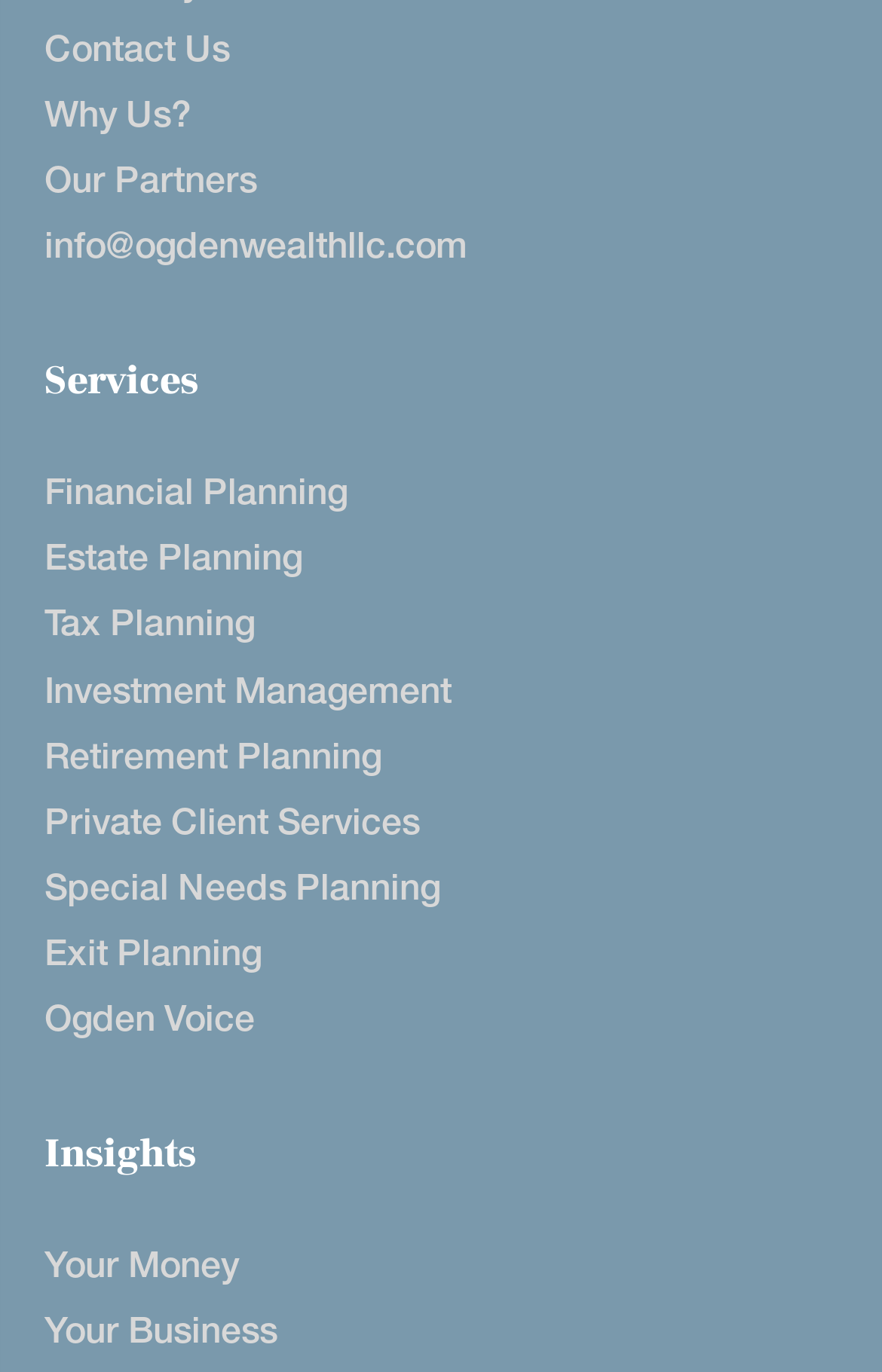Respond to the question below with a single word or phrase: How many services are offered?

9